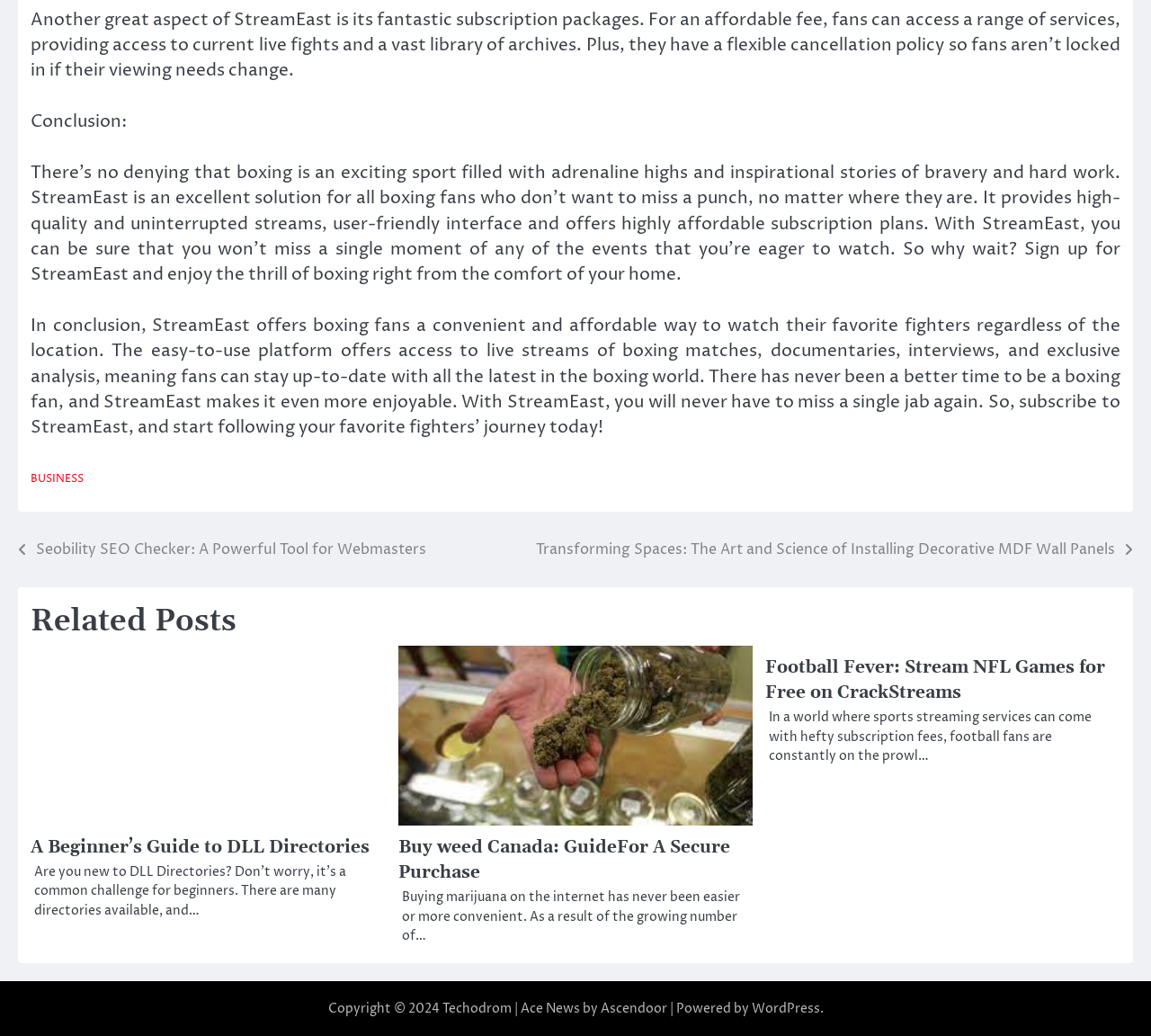Can you specify the bounding box coordinates for the region that should be clicked to fulfill this instruction: "Click on BUSINESS".

[0.027, 0.456, 0.073, 0.47]